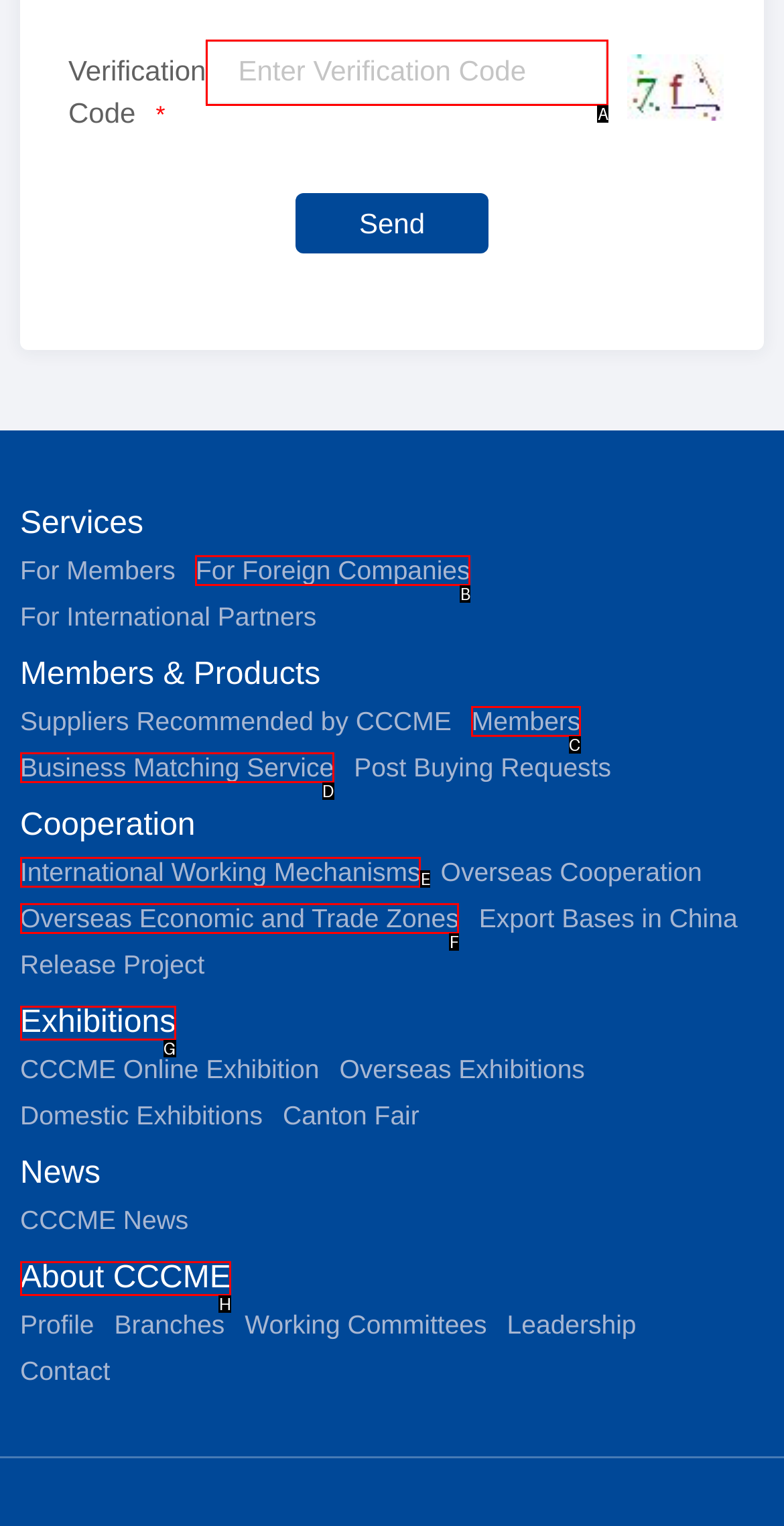Identify the correct option to click in order to complete this task: Enter verification code
Answer with the letter of the chosen option directly.

A